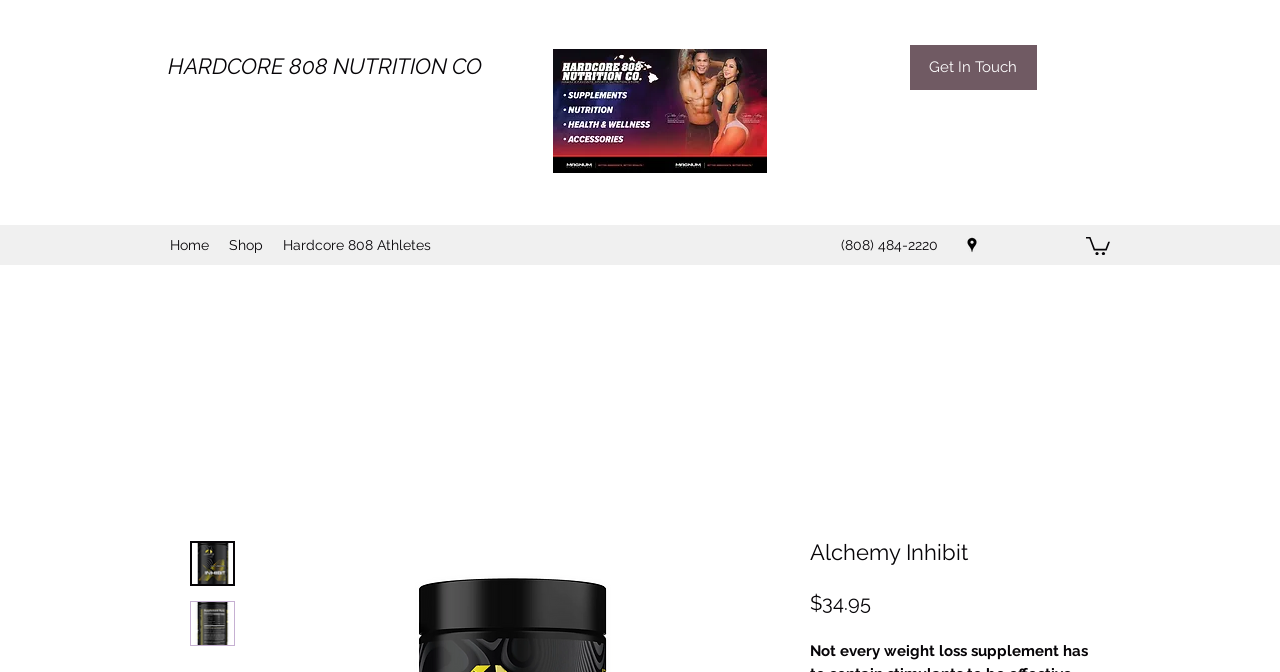Determine the bounding box coordinates of the area to click in order to meet this instruction: "Click the 'Get In Touch' link".

[0.711, 0.067, 0.81, 0.134]